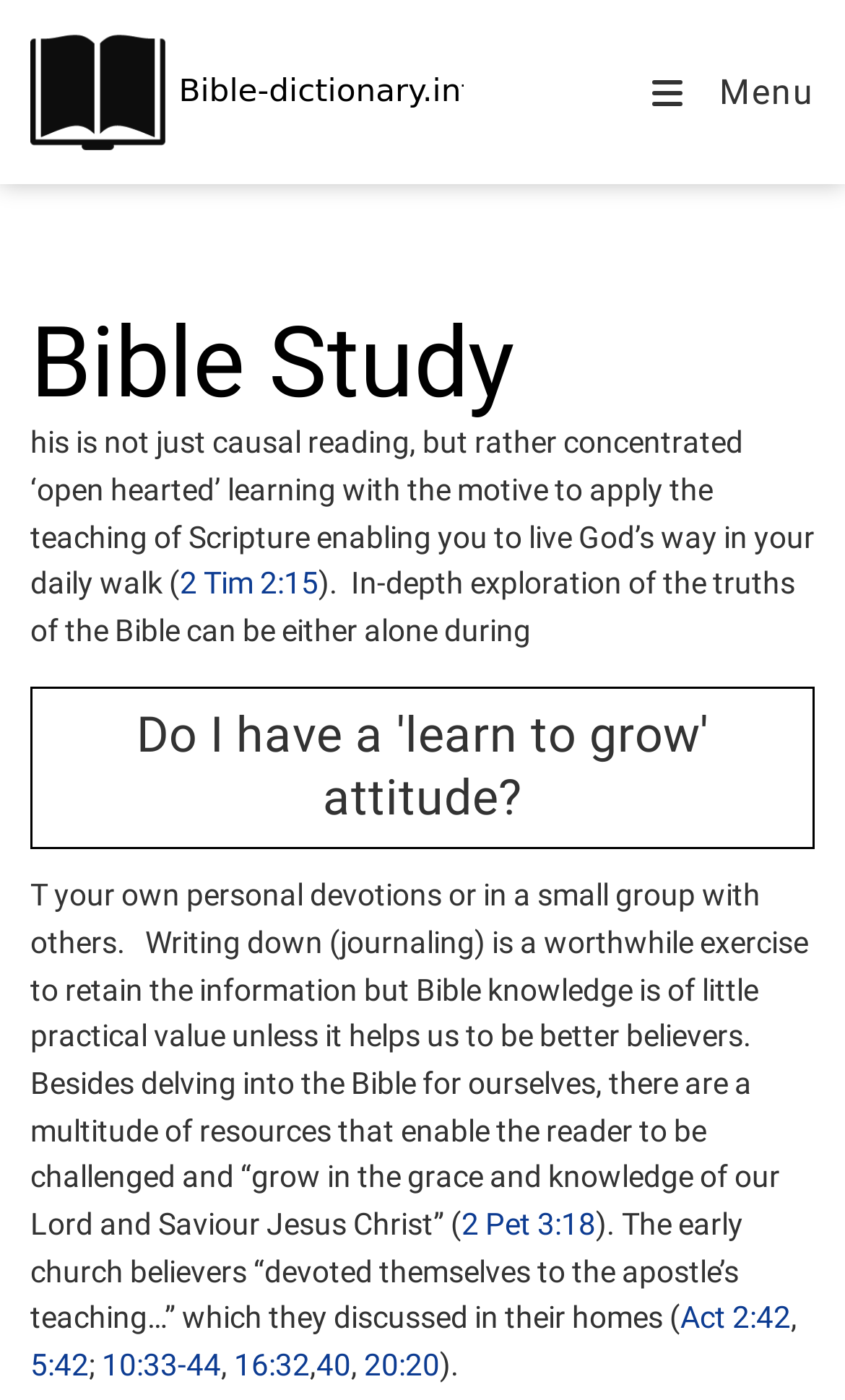What is the purpose of Bible study?
Please provide a comprehensive answer to the question based on the webpage screenshot.

According to the StaticText element, the purpose of Bible study is to enable us to live God's way in our daily walk, which means applying the teaching of Scripture to our daily lives.